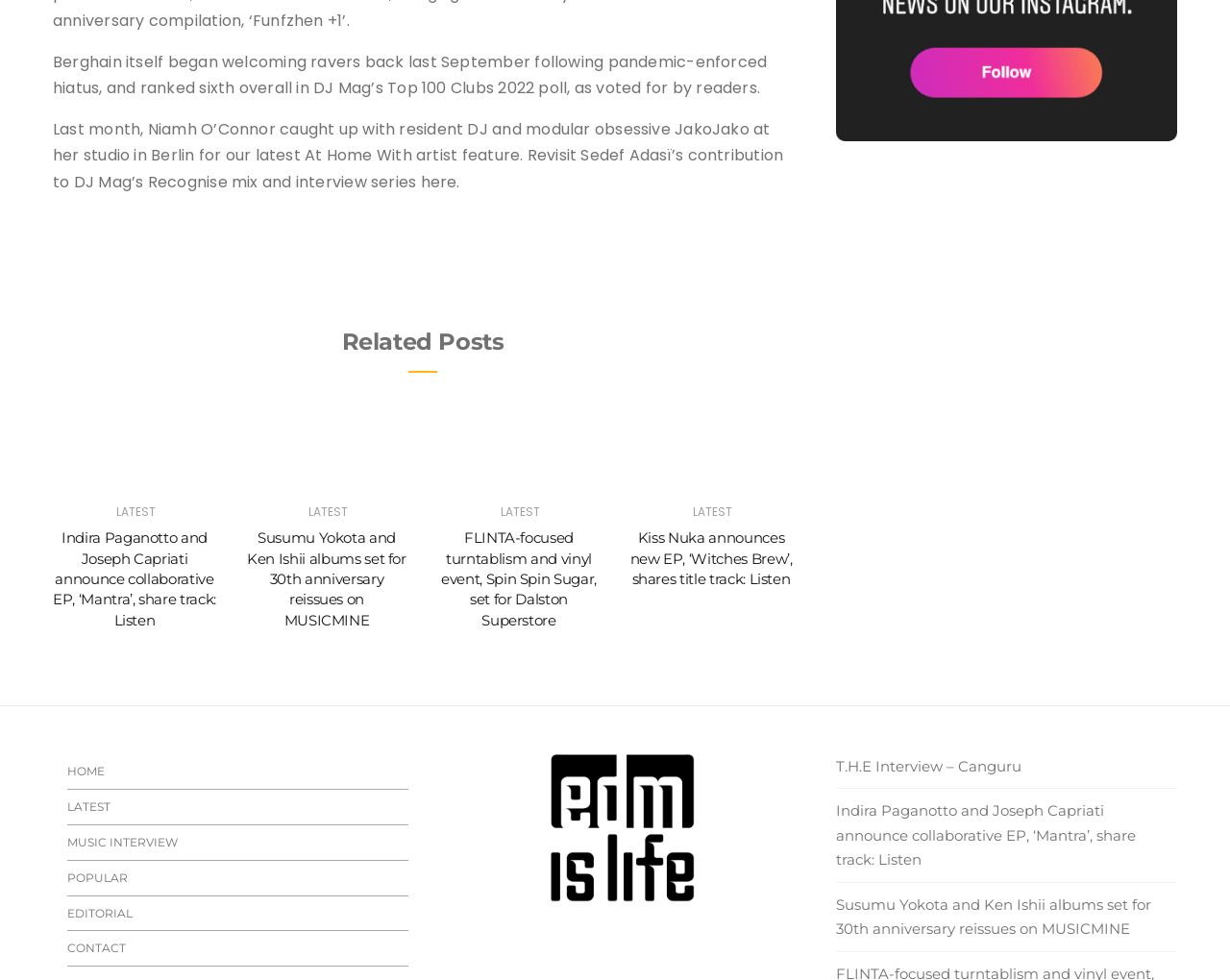How many related posts are listed on the webpage?
Please respond to the question thoroughly and include all relevant details.

The answer can be found by counting the number of link elements that appear under the 'Related Posts' heading. There are 5 links listed, each with a different title and image.